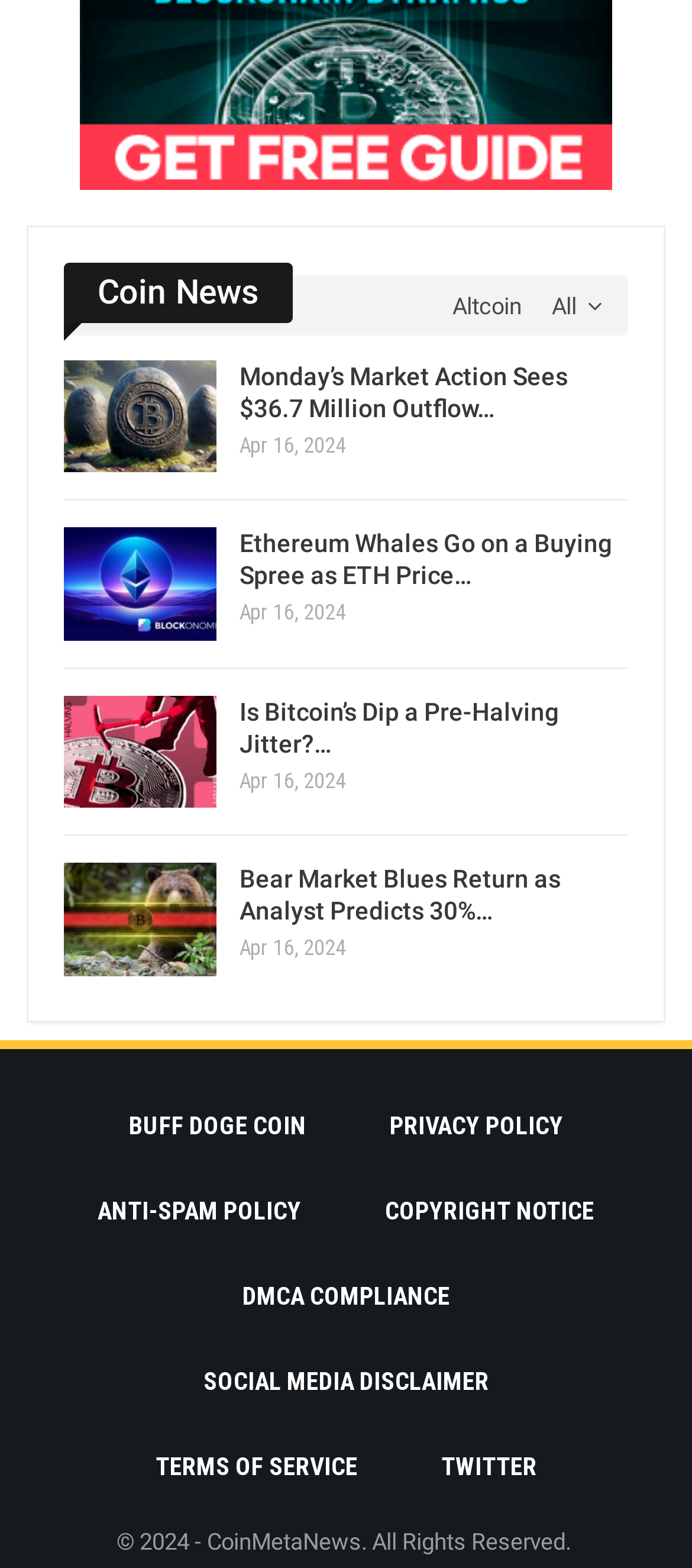How many news articles are listed on the webpage?
Give a detailed response to the question by analyzing the screenshot.

I counted the number of news article links on the webpage, which are 5 in total, each with a corresponding time element.